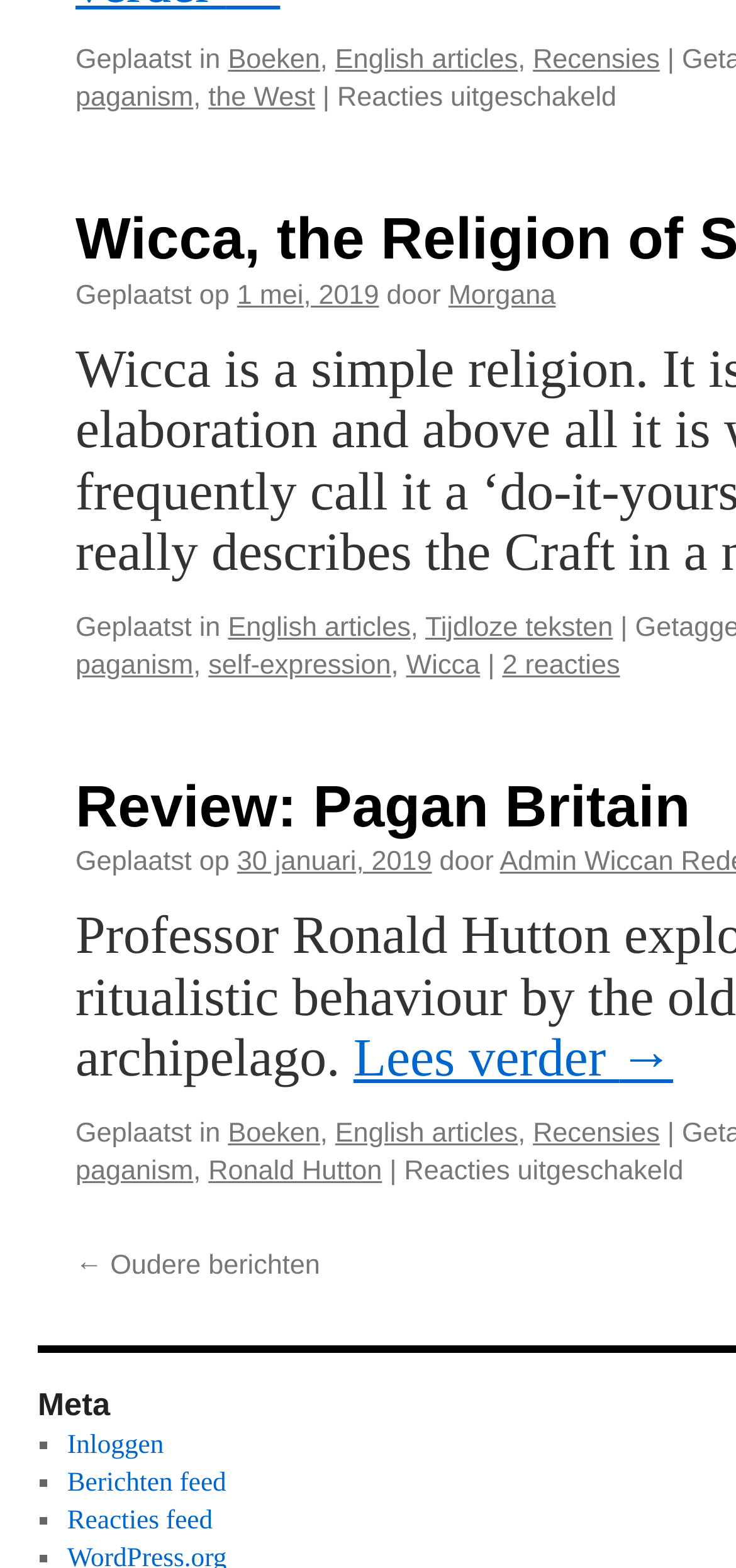Please provide a one-word or phrase answer to the question: 
How many comments are there on the article 'Review: The Pagan Heart of the West'?

2 reacties